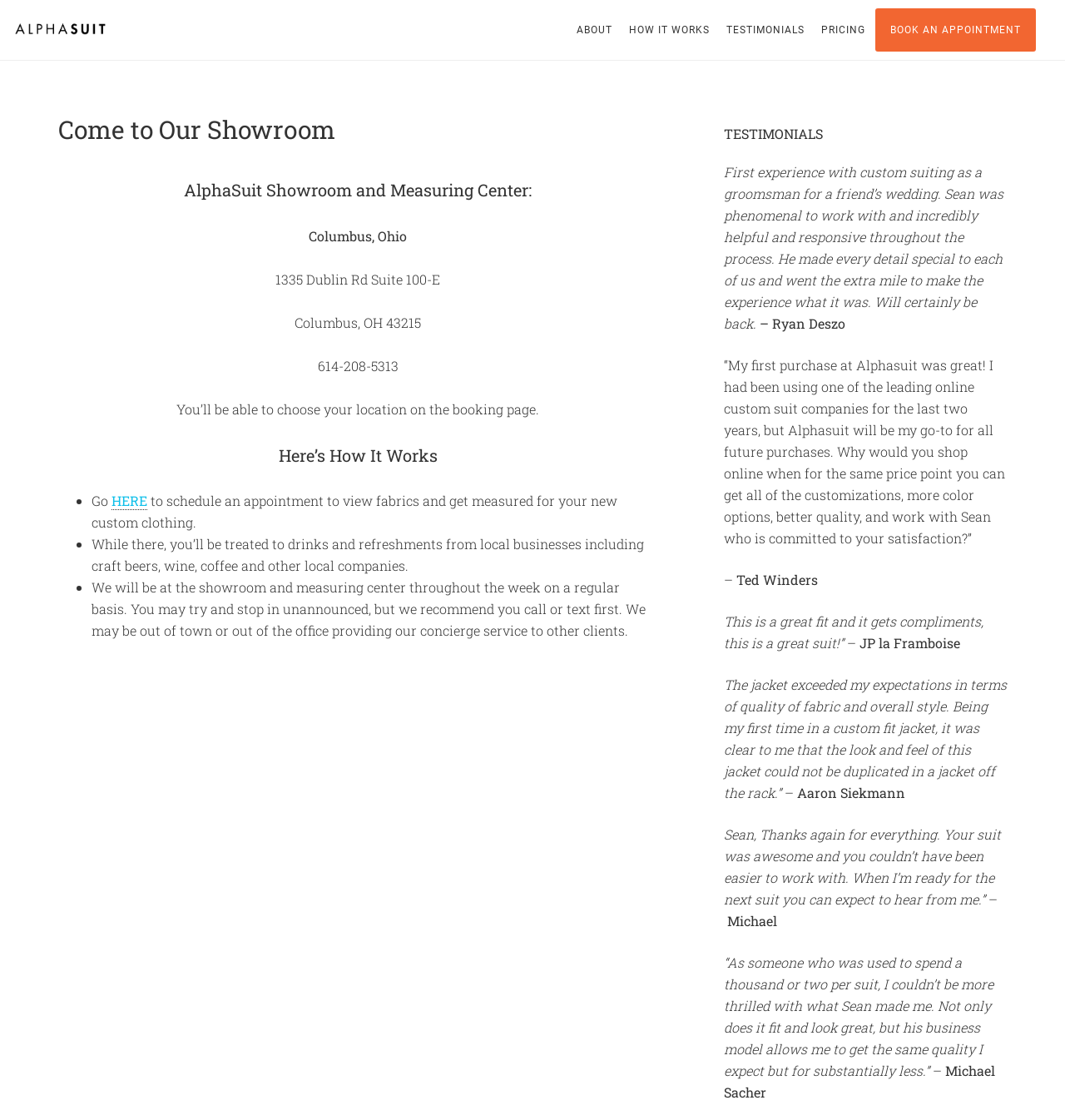What is the city where AlphaSuit showroom is located?
Answer the question with a single word or phrase, referring to the image.

Columbus